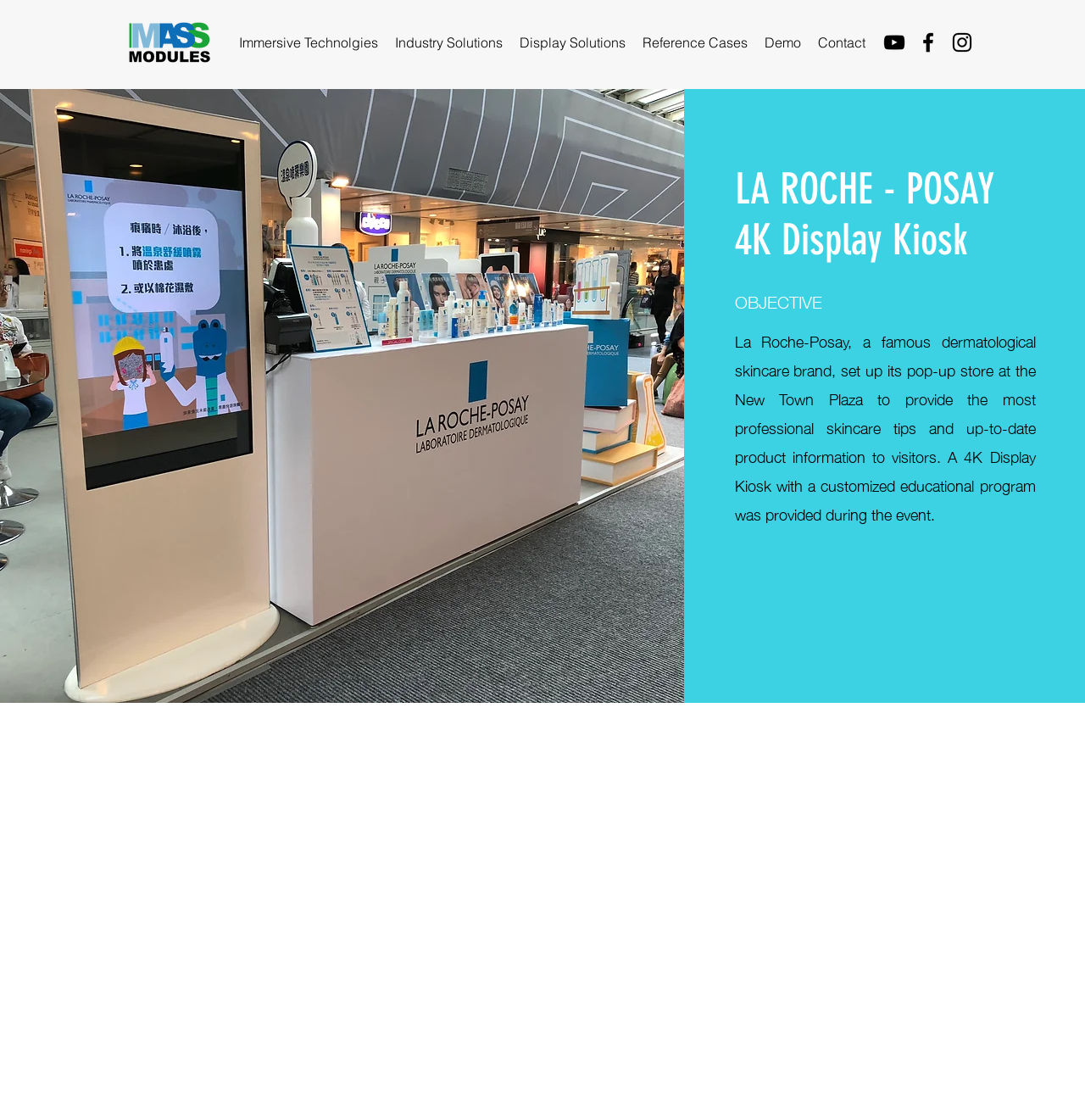Please determine the bounding box coordinates of the clickable area required to carry out the following instruction: "Go to Immersive Technologies". The coordinates must be four float numbers between 0 and 1, represented as [left, top, right, bottom].

[0.212, 0.026, 0.356, 0.049]